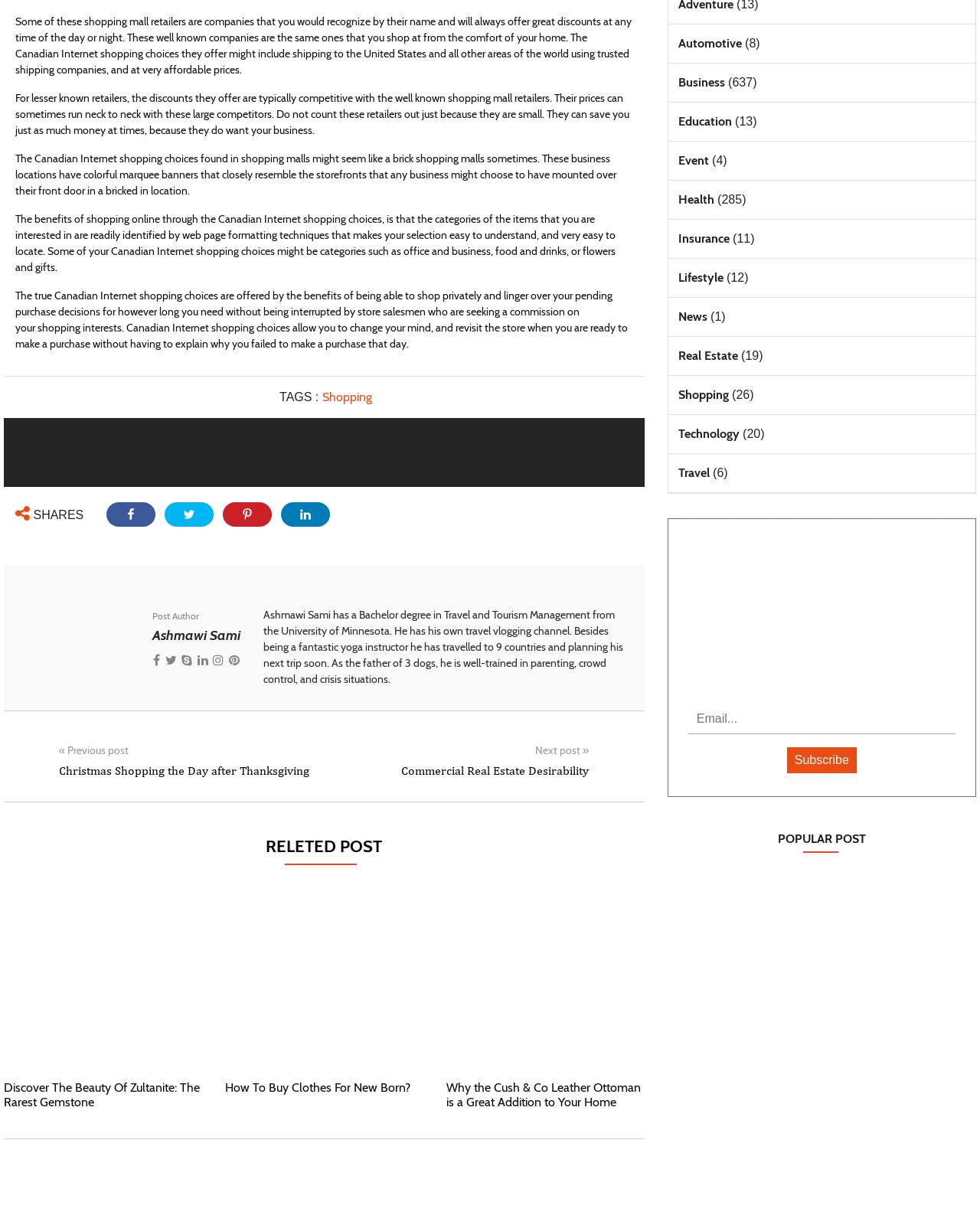Given the description of a UI element: "Contact Us", identify the bounding box coordinates of the matching element in the webpage screenshot.

None